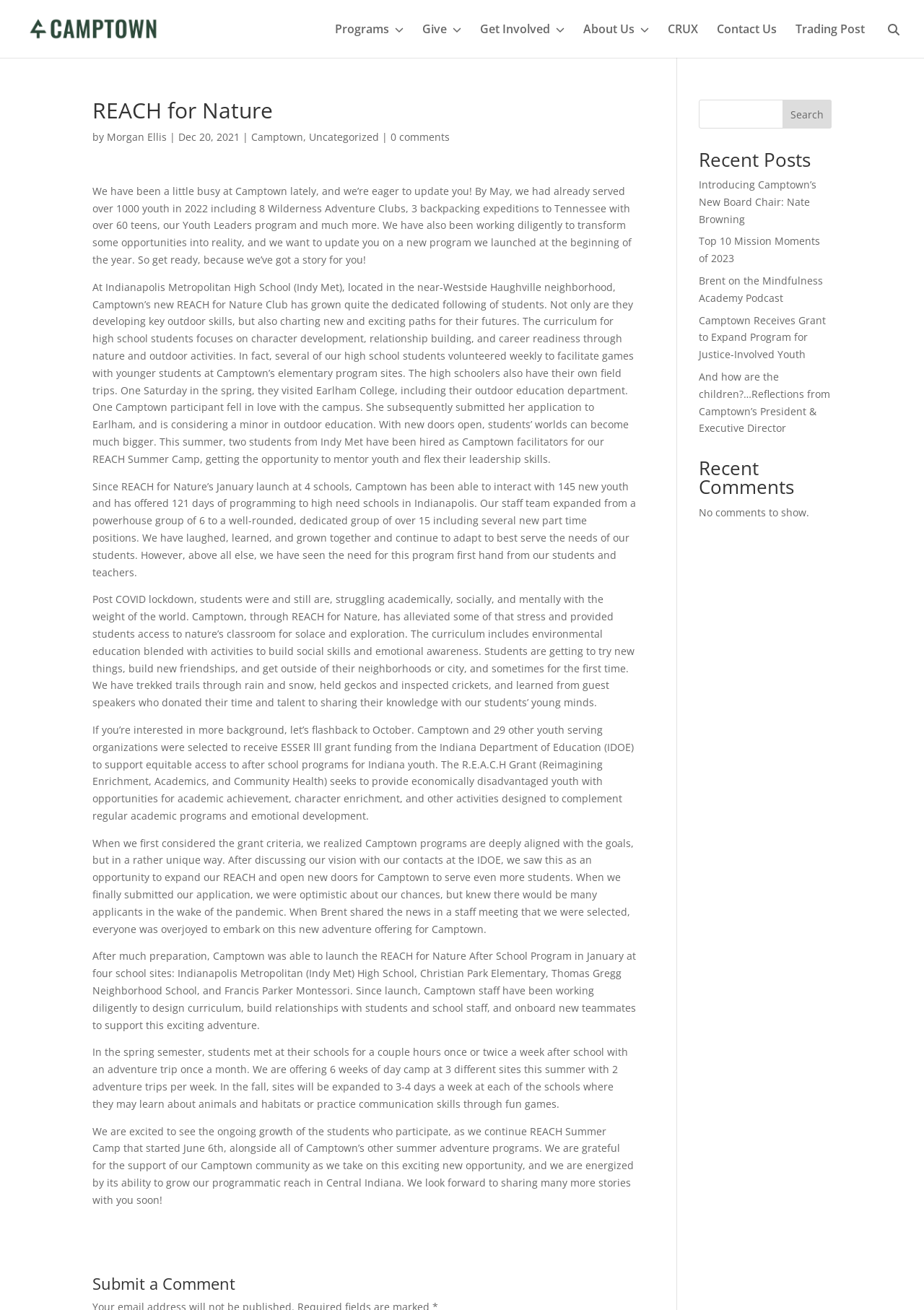Respond concisely with one word or phrase to the following query:
How many links are in the main navigation menu?

7